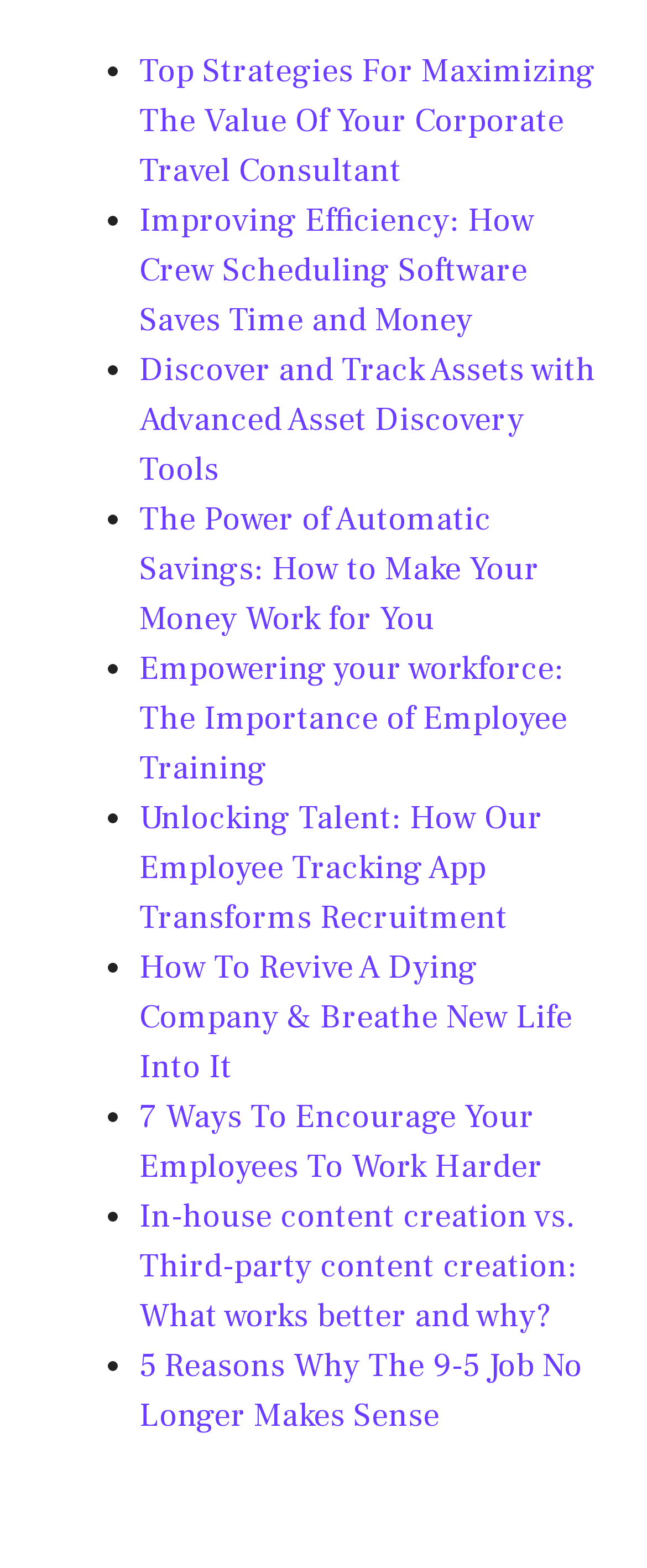Respond to the question below with a single word or phrase:
Is this webpage related to business or management?

Yes